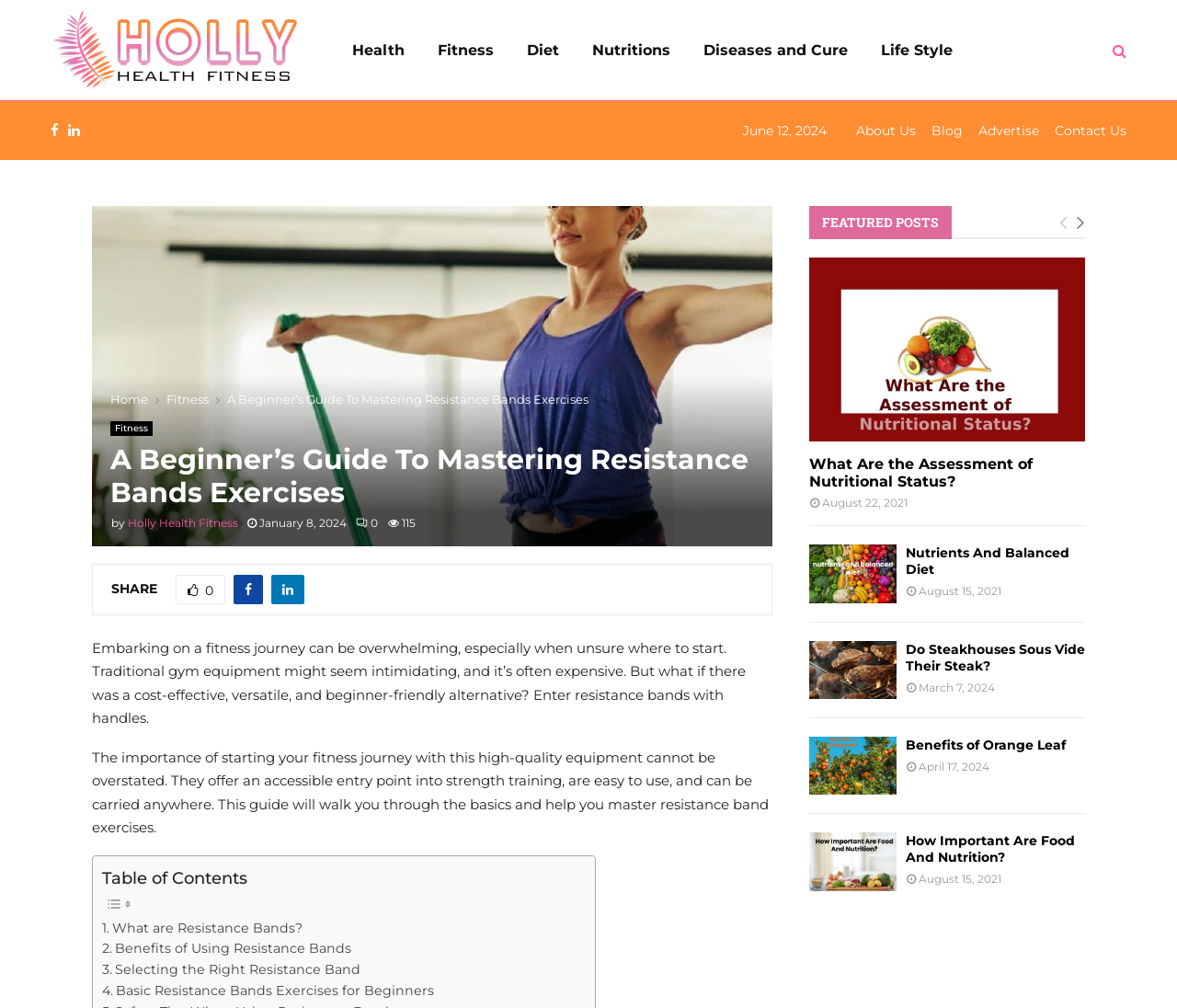Identify the bounding box coordinates of the area that should be clicked in order to complete the given instruction: "Click on the 'About Us' link". The bounding box coordinates should be four float numbers between 0 and 1, i.e., [left, top, right, bottom].

[0.727, 0.116, 0.778, 0.143]